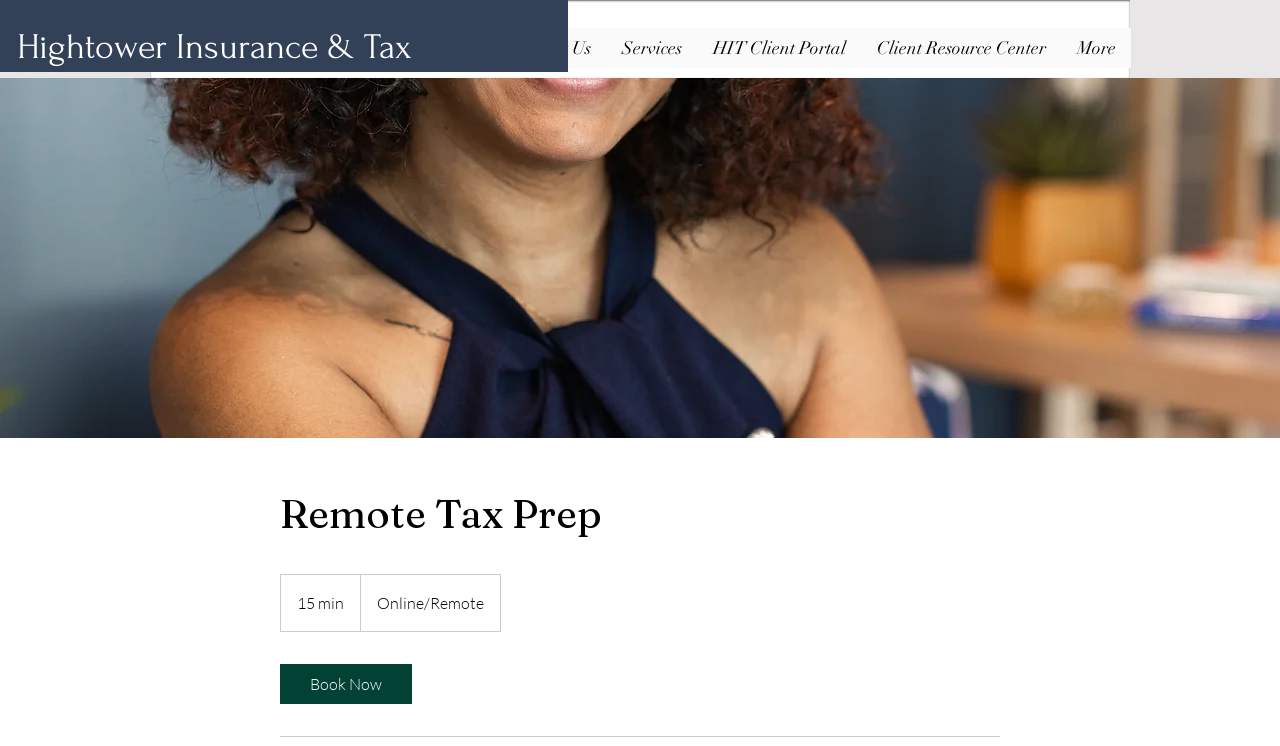From the element description: "Home", extract the bounding box coordinates of the UI element. The coordinates should be expressed as four float numbers between 0 and 1, in the order [left, top, right, bottom].

[0.337, 0.038, 0.396, 0.091]